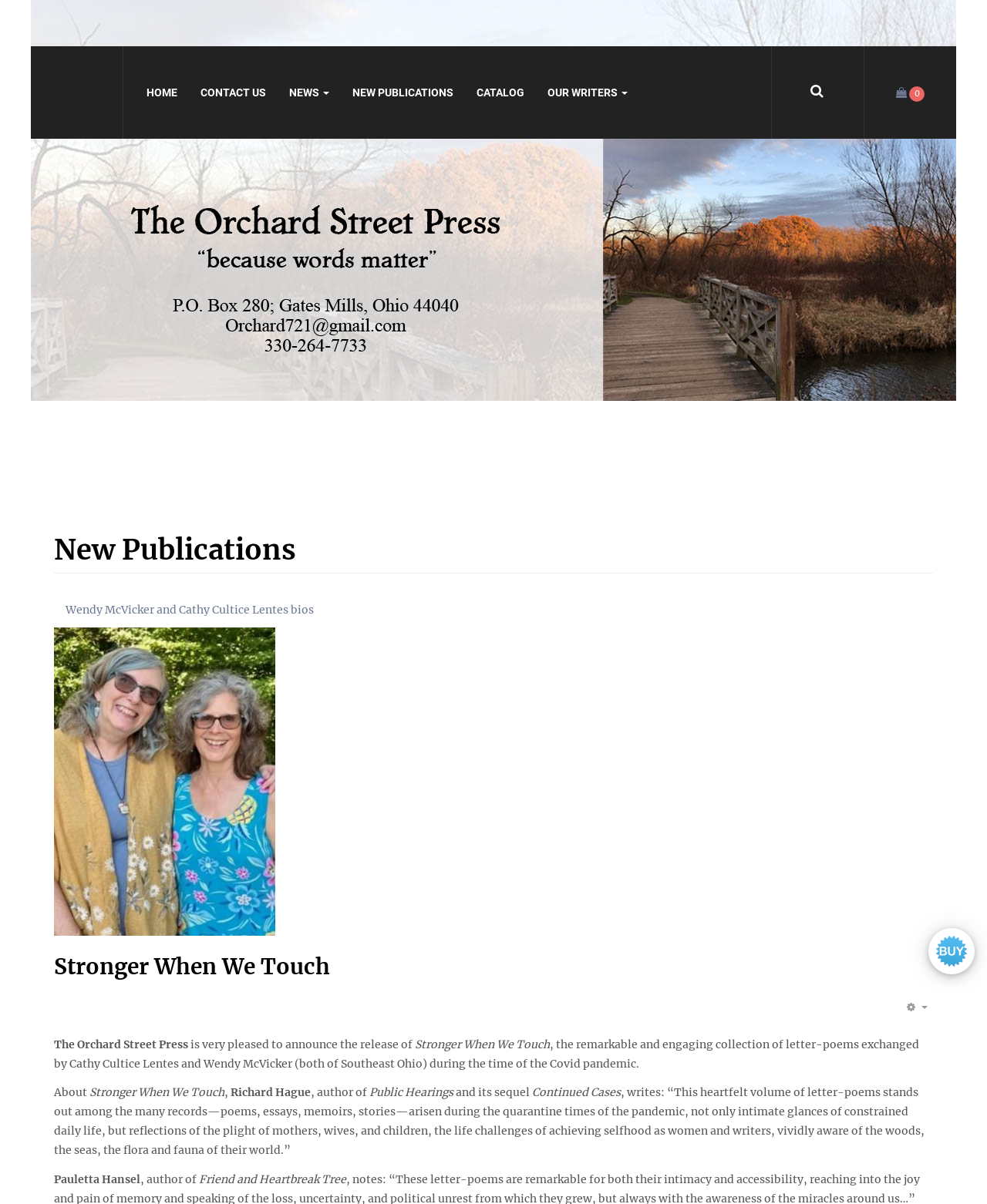Identify the bounding box coordinates of the clickable region required to complete the instruction: "Contact us". The coordinates should be given as four float numbers within the range of 0 and 1, i.e., [left, top, right, bottom].

[0.203, 0.038, 0.27, 0.115]